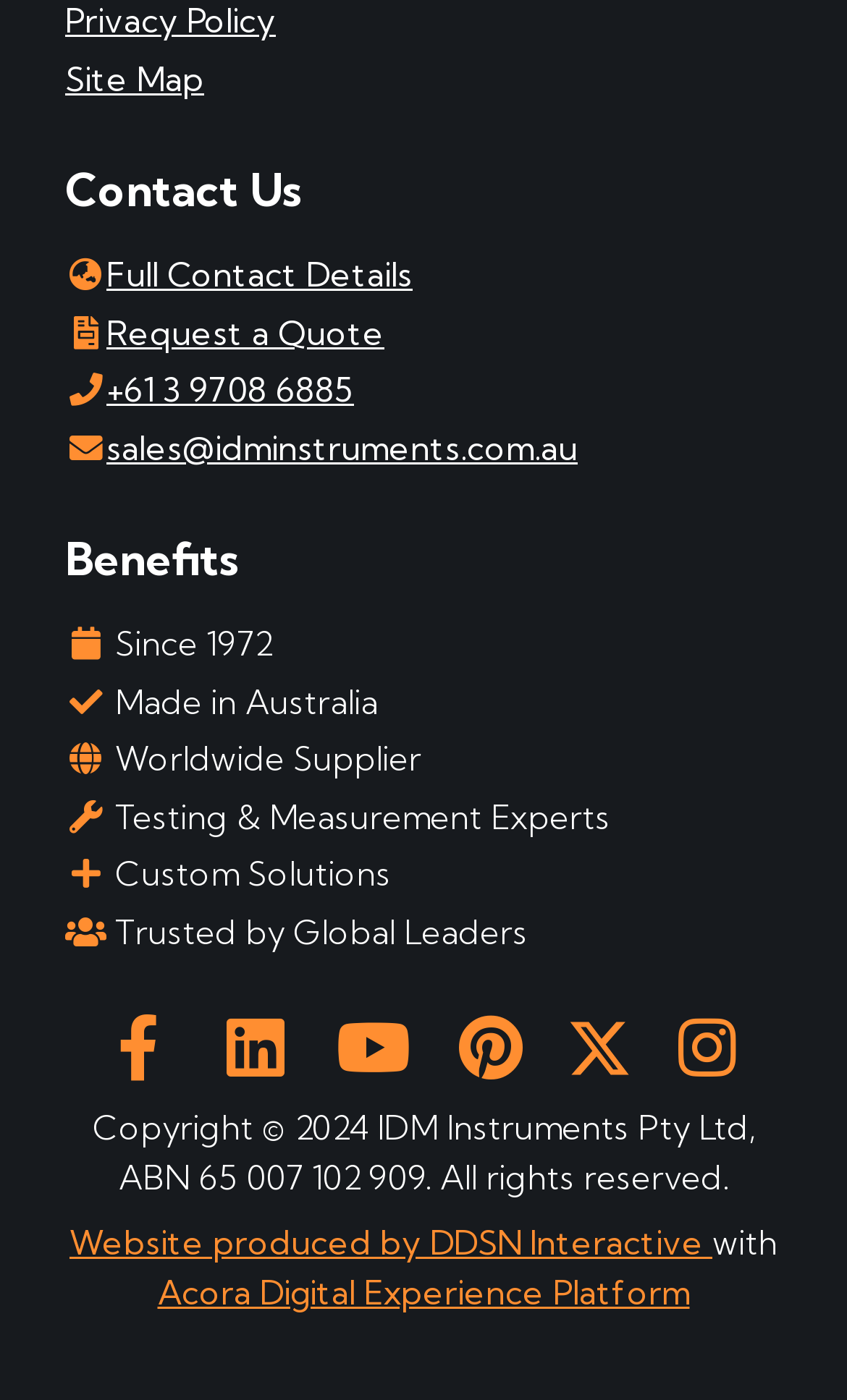Answer this question using a single word or a brief phrase:
What is the company's country of origin?

Australia